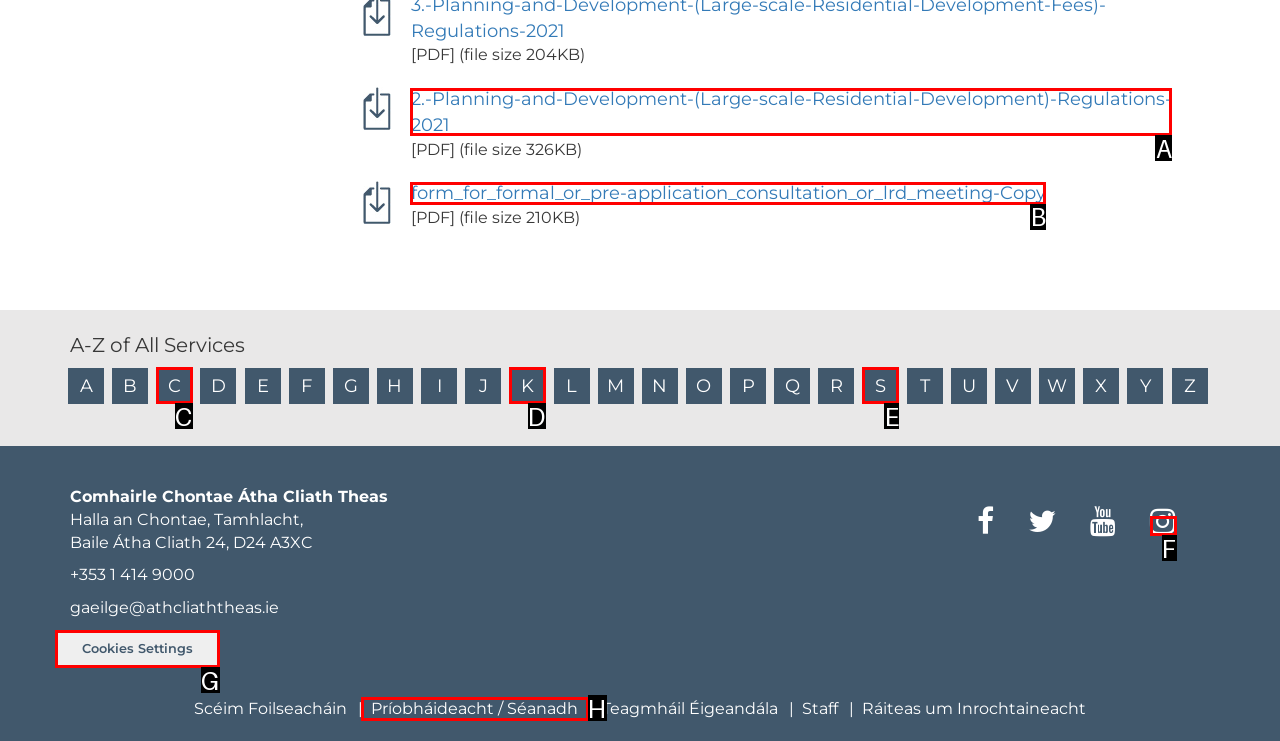Select the option that fits this description: Cookies Settings
Answer with the corresponding letter directly.

G